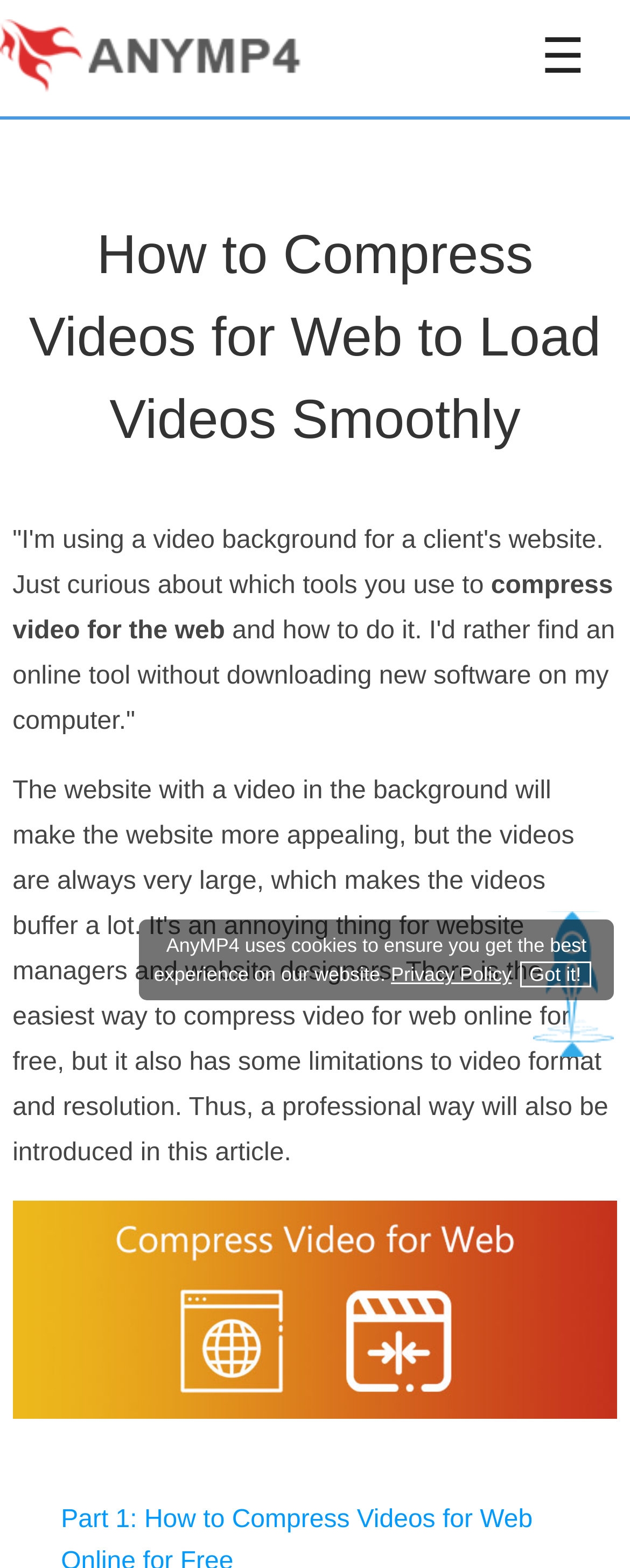Please provide a detailed answer to the question below based on the screenshot: 
What is the purpose of the link at the bottom?

The link element [30] has a description 'Privacy Policy' and is located at the bottom of the webpage, suggesting that it is related to the website's privacy policy.